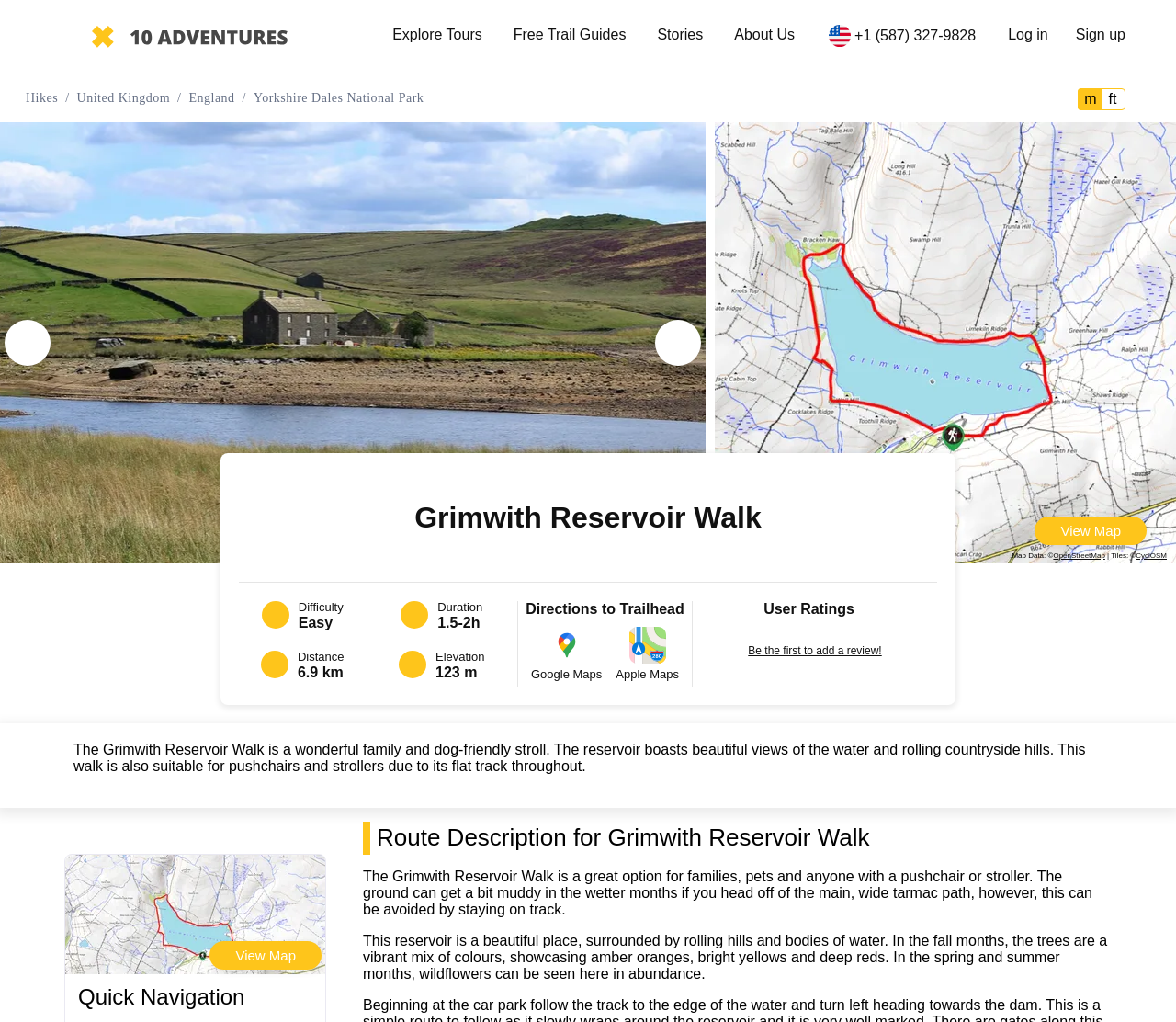How long does the Grimwith Reservoir Walk take?
Using the image, give a concise answer in the form of a single word or short phrase.

1.5-2h